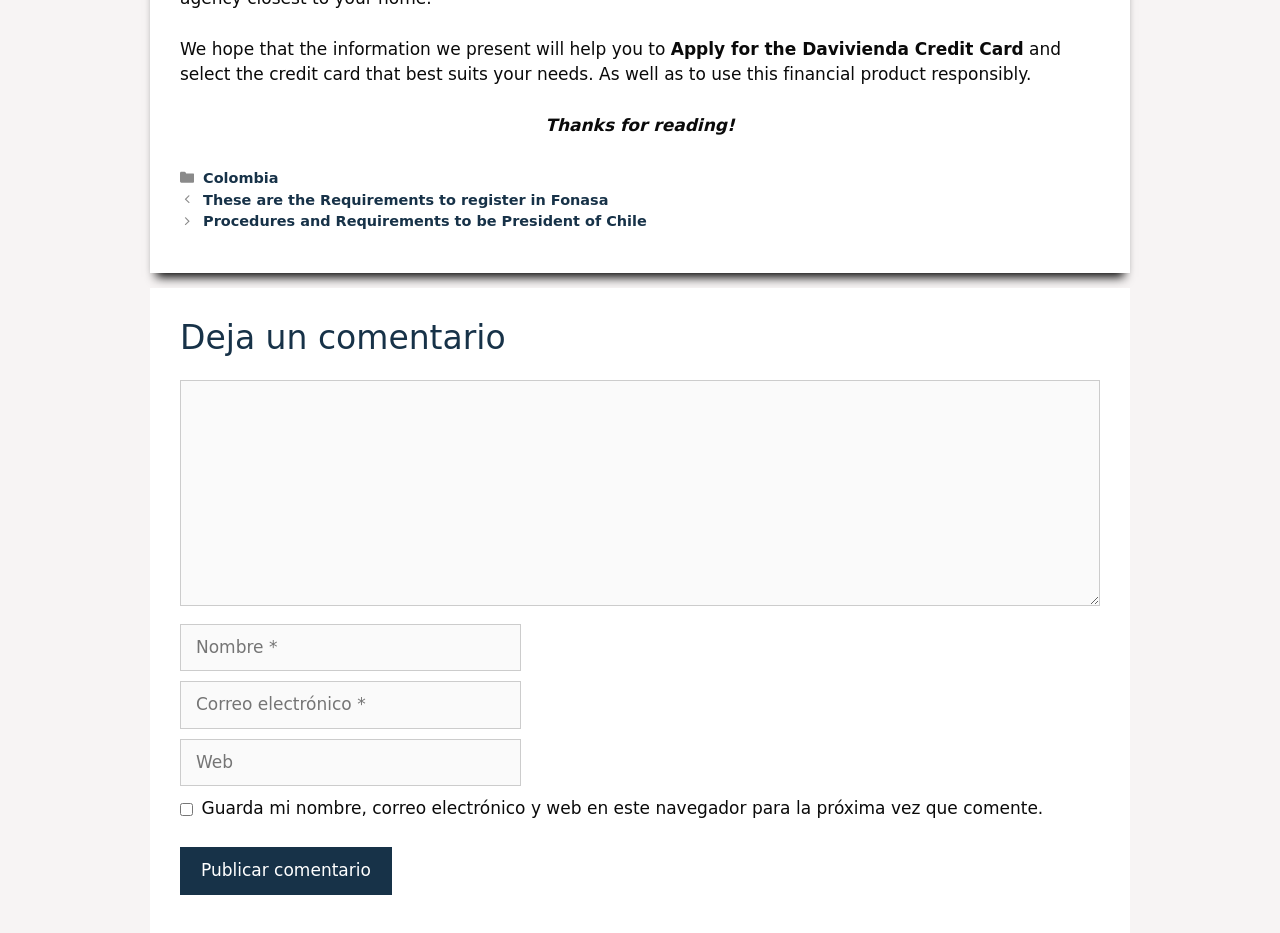What is the purpose of the checkbox?
We need a detailed and meticulous answer to the question.

The checkbox at the bottom of the comment section allows users to save their name, email, and website information for future comments. This means that users do not have to re-enter their information every time they want to leave a comment.